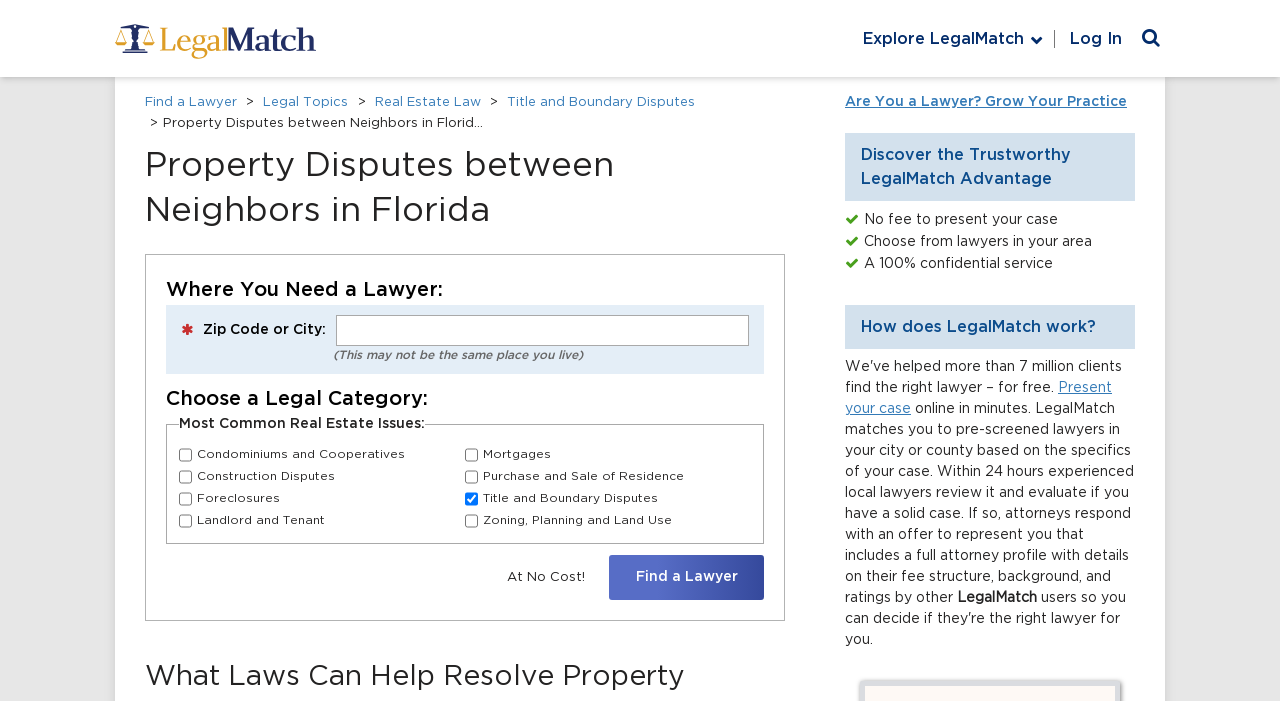Provide a thorough description of this webpage.

The webpage is about resolving property disputes with neighbors in Florida through LegalMatch. At the top left, there is a LegalMatch logo, and next to it, a link to "Explore LegalMatch" and a "Log In" button. On the top right, there is an "Open Search" button with a dropdown menu containing links to "Find a Lawyer", "Legal Topics", "Real Estate Law", and "Title and Boundary Disputes".

Below the top navigation, there is a heading "Property Disputes between Neighbors in Florida" followed by a brief description of the topic. Underneath, there is a section to input a zip code or city to find a lawyer, with a required text field and a note that the input location may not be the same as the user's residence.

To the right of the input section, there are checkboxes to select legal categories, including "Condominiums and Cooperatives", "Mortgages", "Construction Disputes", and more. The "Title and Boundary Disputes" checkbox is already checked.

Further down, there is a call-to-action button "Find a Lawyer" with a note that the service is at no cost. Below this, there is a section highlighting the advantages of using LegalMatch, including no fee to present a case, the ability to choose from local lawyers, and a 100% confidential service.

The webpage also explains how LegalMatch works, with a link to "Present your case" online and a detailed description of the process, including how lawyers review and respond to cases.